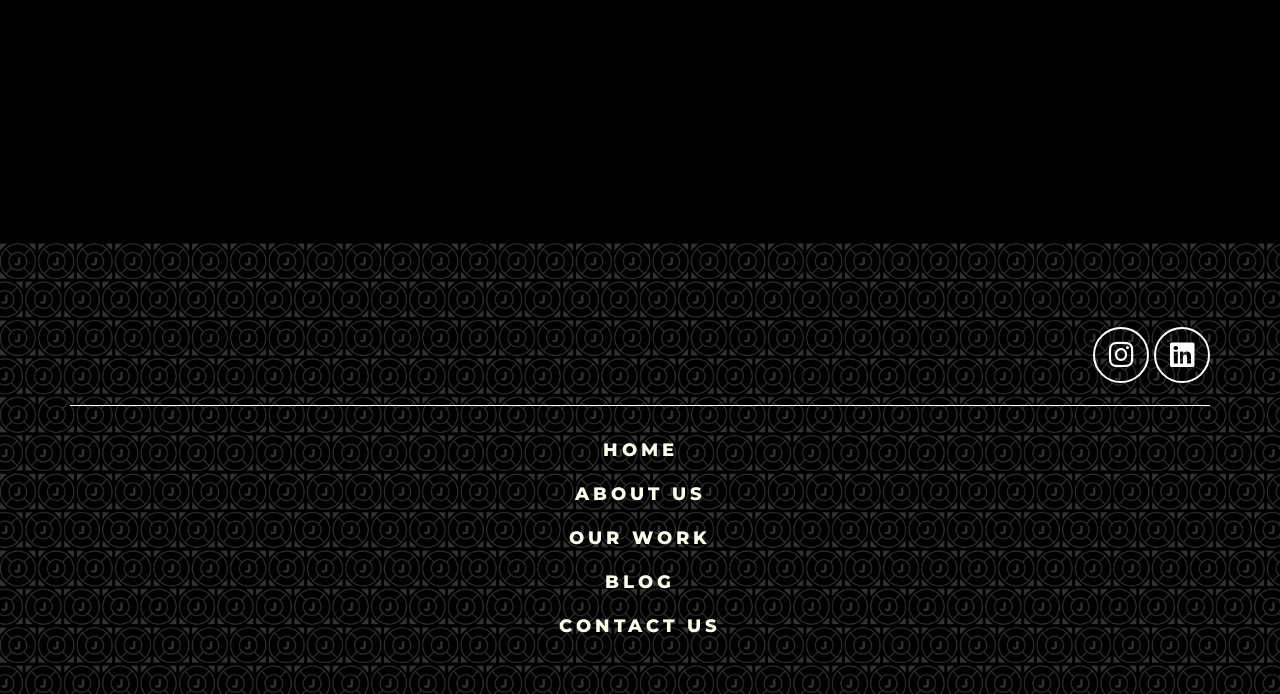What is the last main navigation link?
Answer the question with a single word or phrase by looking at the picture.

CONTACT US